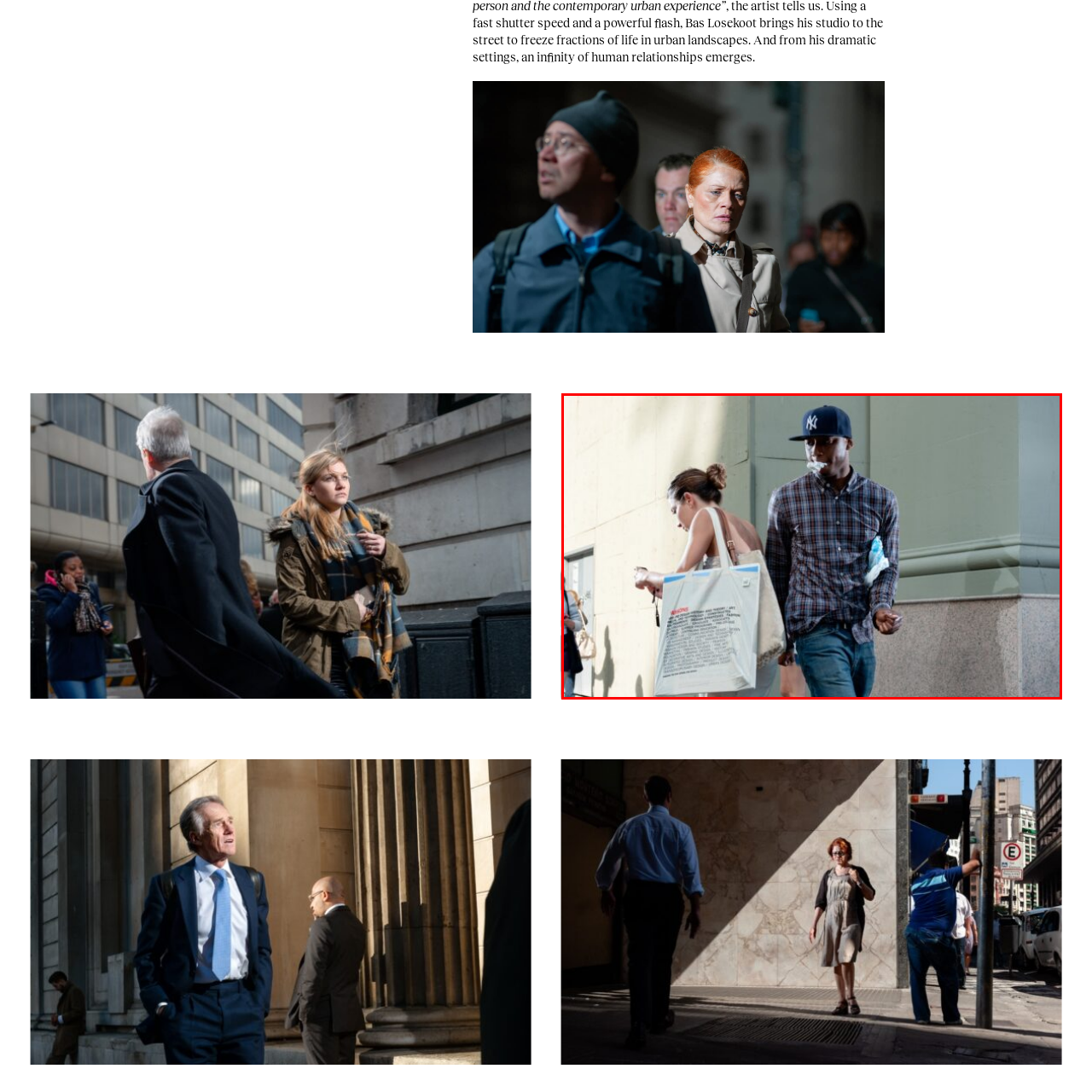Observe the image segment inside the red bounding box and answer concisely with a single word or phrase: What is the woman carrying?

A large tote bag